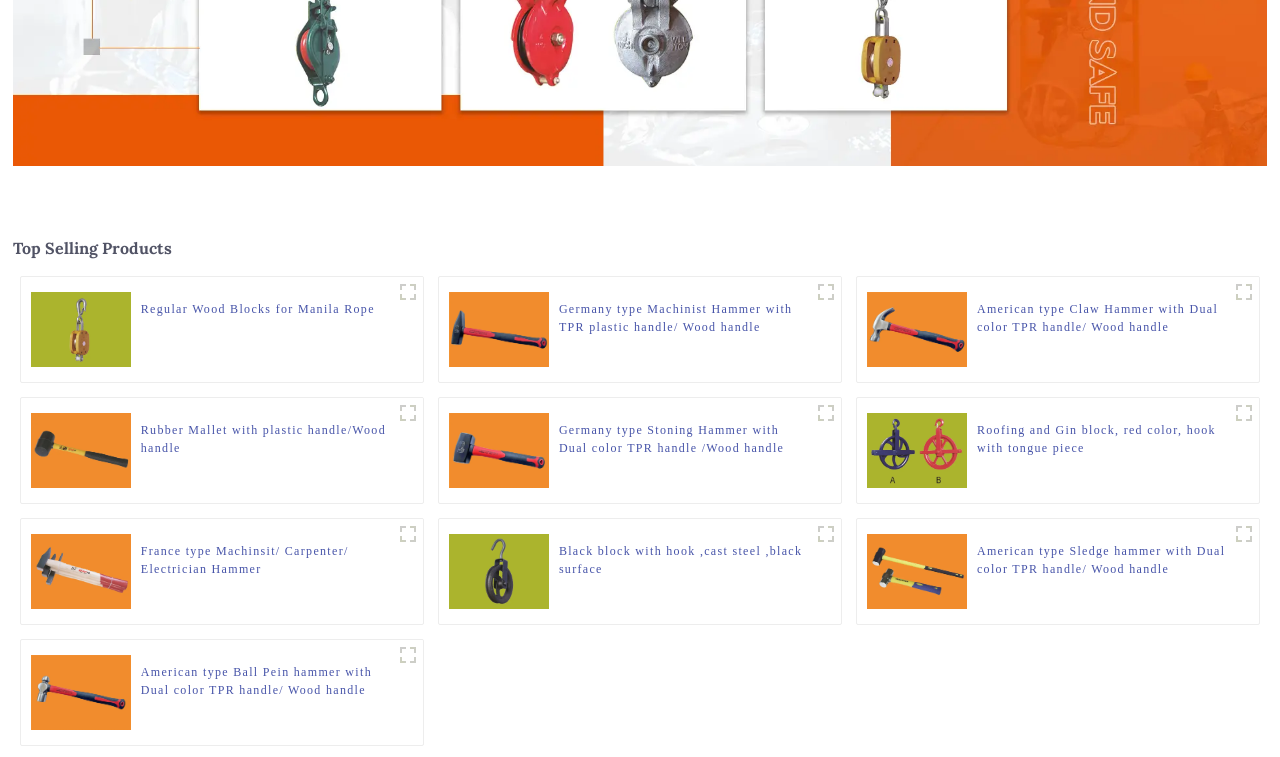Specify the bounding box coordinates for the region that must be clicked to perform the given instruction: "View details of Regular Wood Blocks for Manila Rope (1)".

[0.024, 0.424, 0.102, 0.445]